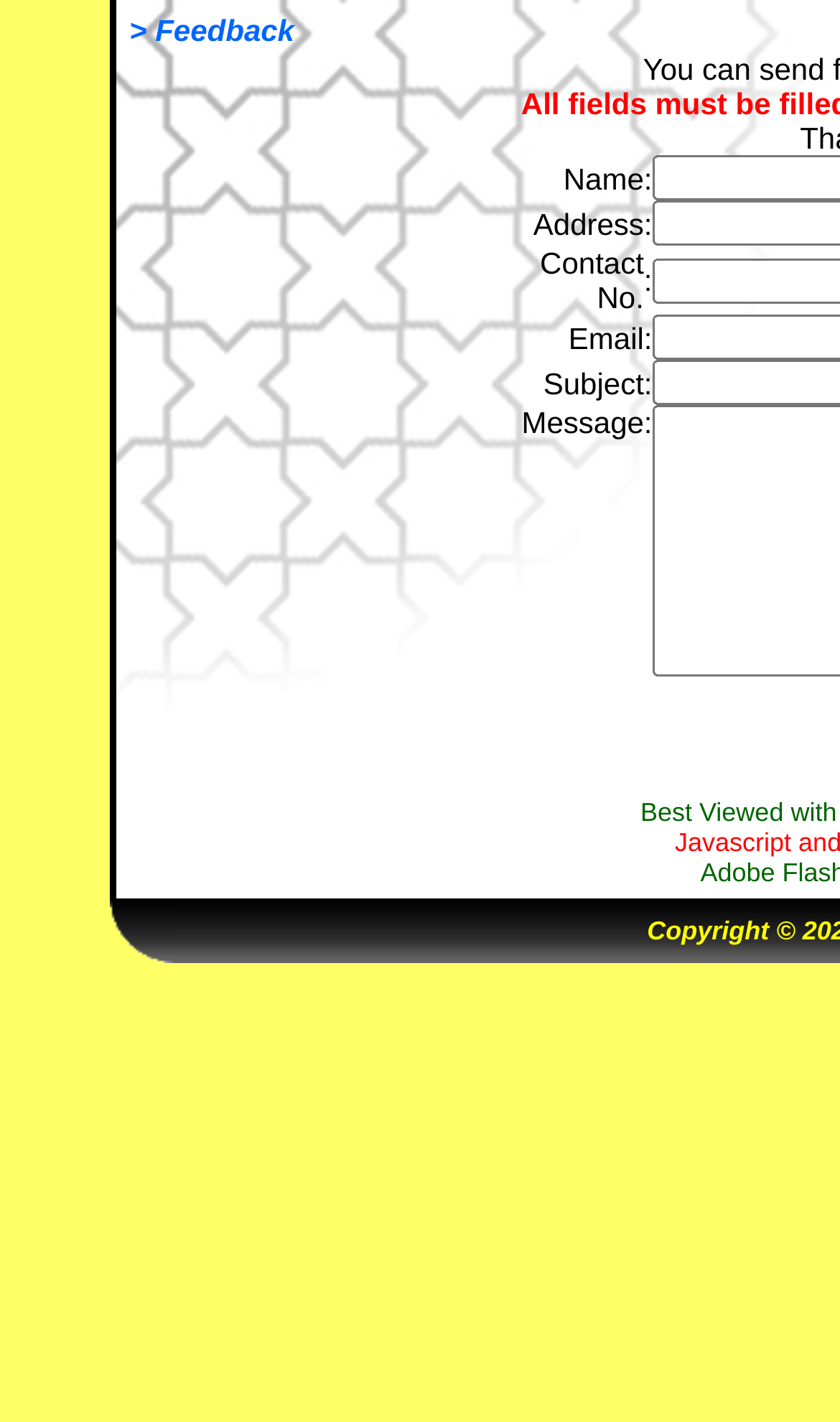Reply to the question with a single word or phrase:
What is the last field in the feedback form?

Message